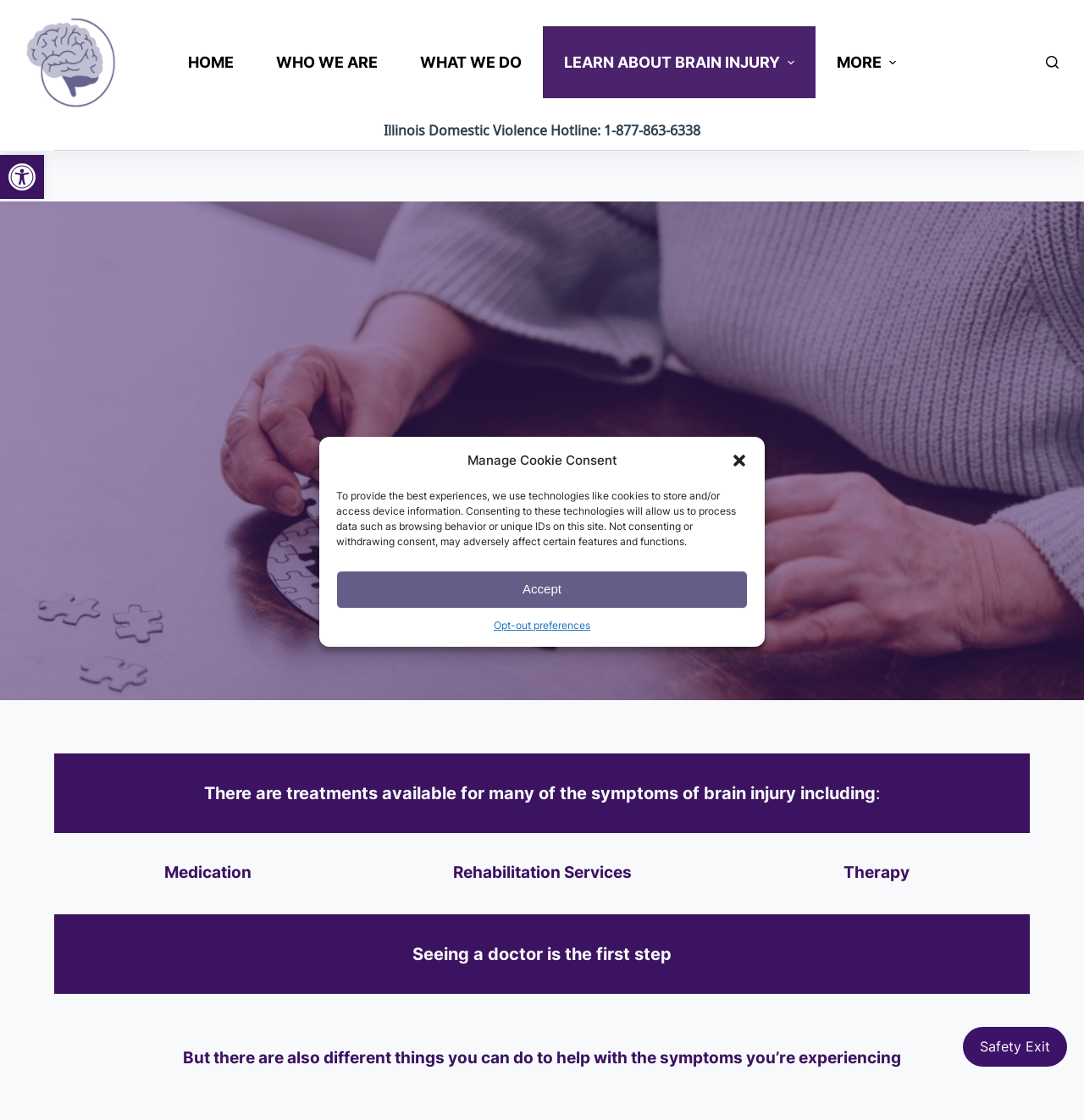Respond to the question below with a single word or phrase:
What is the hotline number for Illinois Domestic Violence?

1-877-863-6338